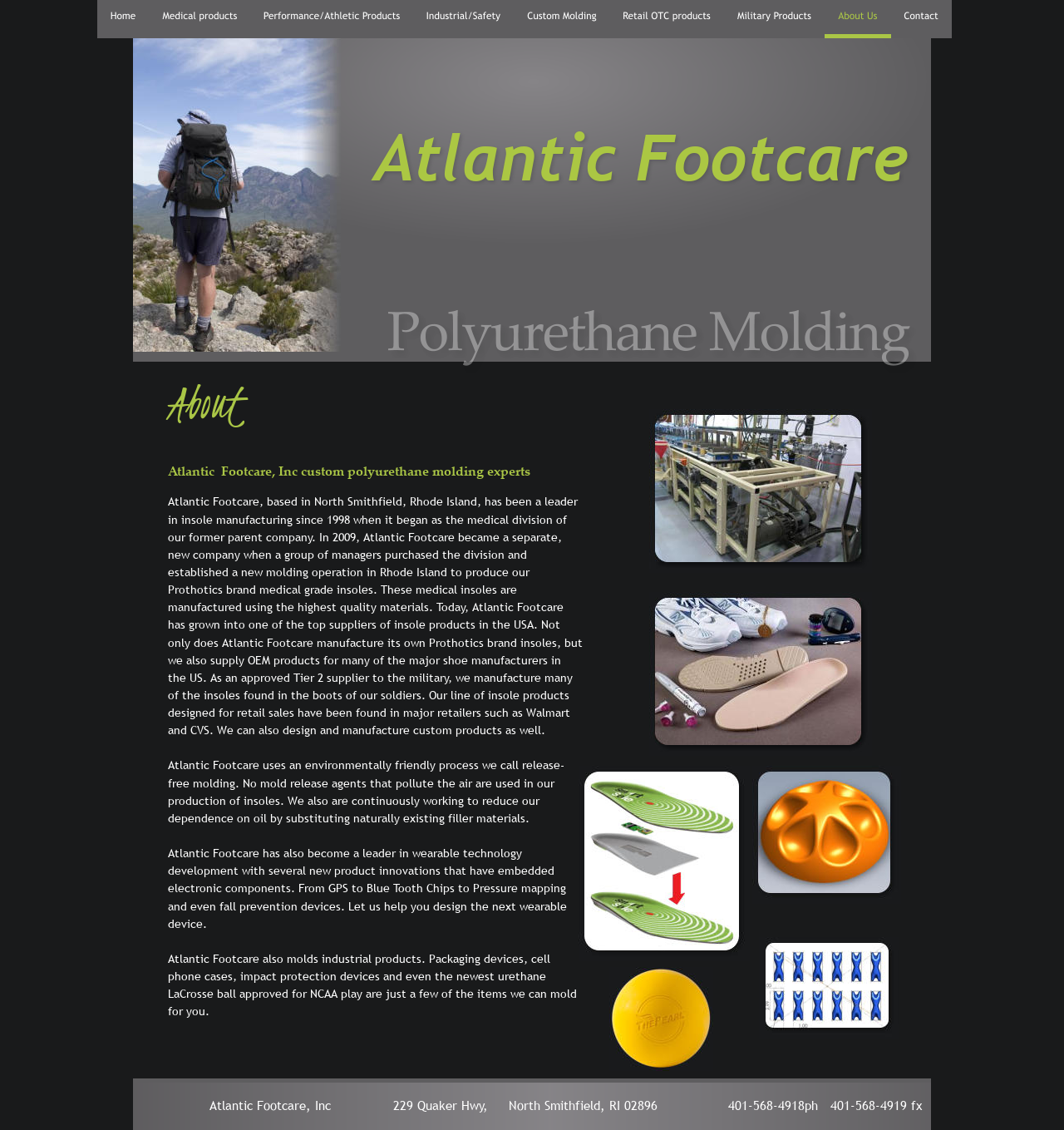Is Atlantic Footcare an environmentally friendly company?
Answer the question with a single word or phrase, referring to the image.

Yes